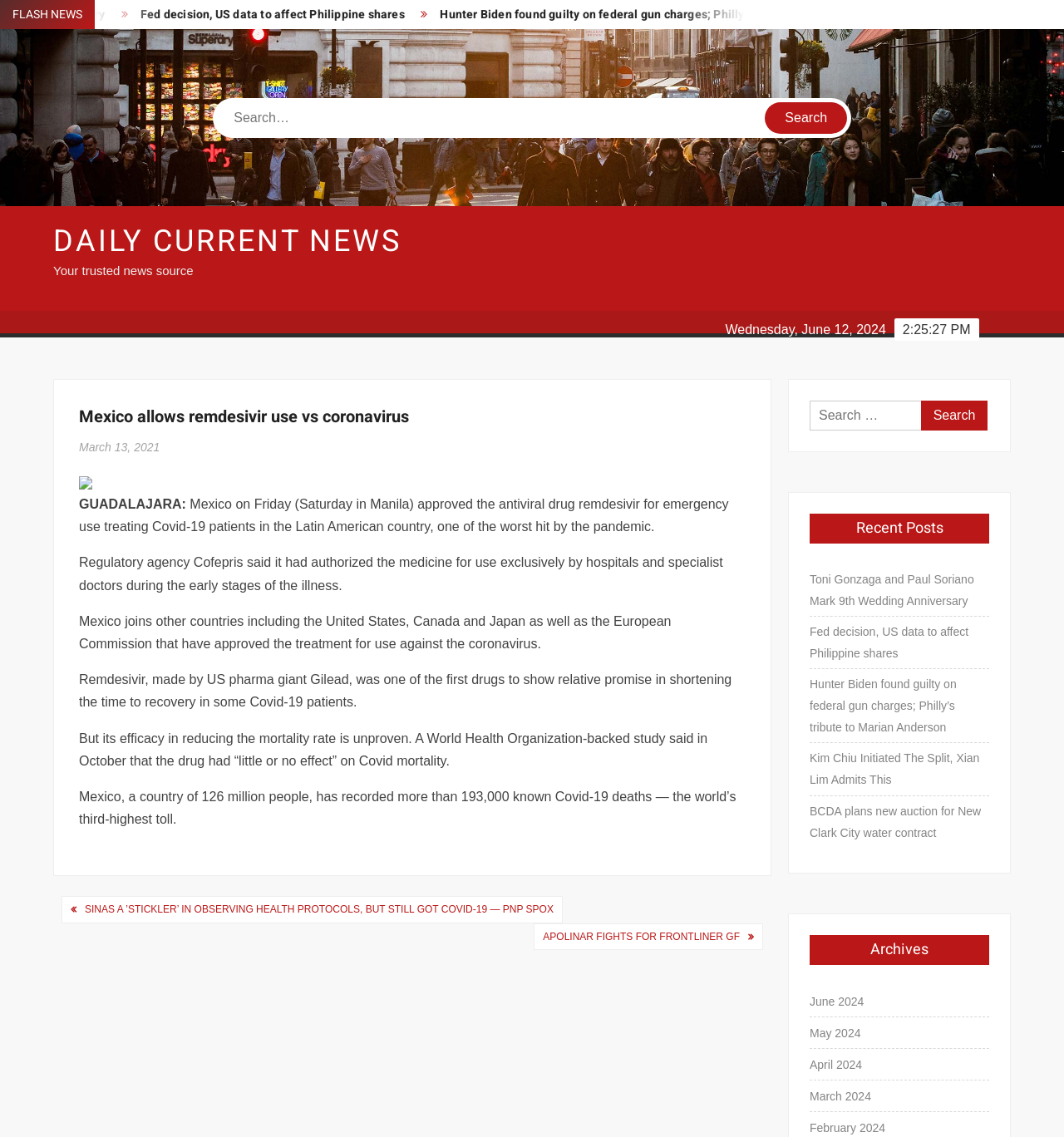What is the date of the article?
Deliver a detailed and extensive answer to the question.

The date of the article can be found by looking at the link 'March 13, 2021' which is located below the heading 'Mexico allows remdesivir use vs coronavirus'. This link is likely the date of the article because it is formatted as a date and is located near the top of the article.